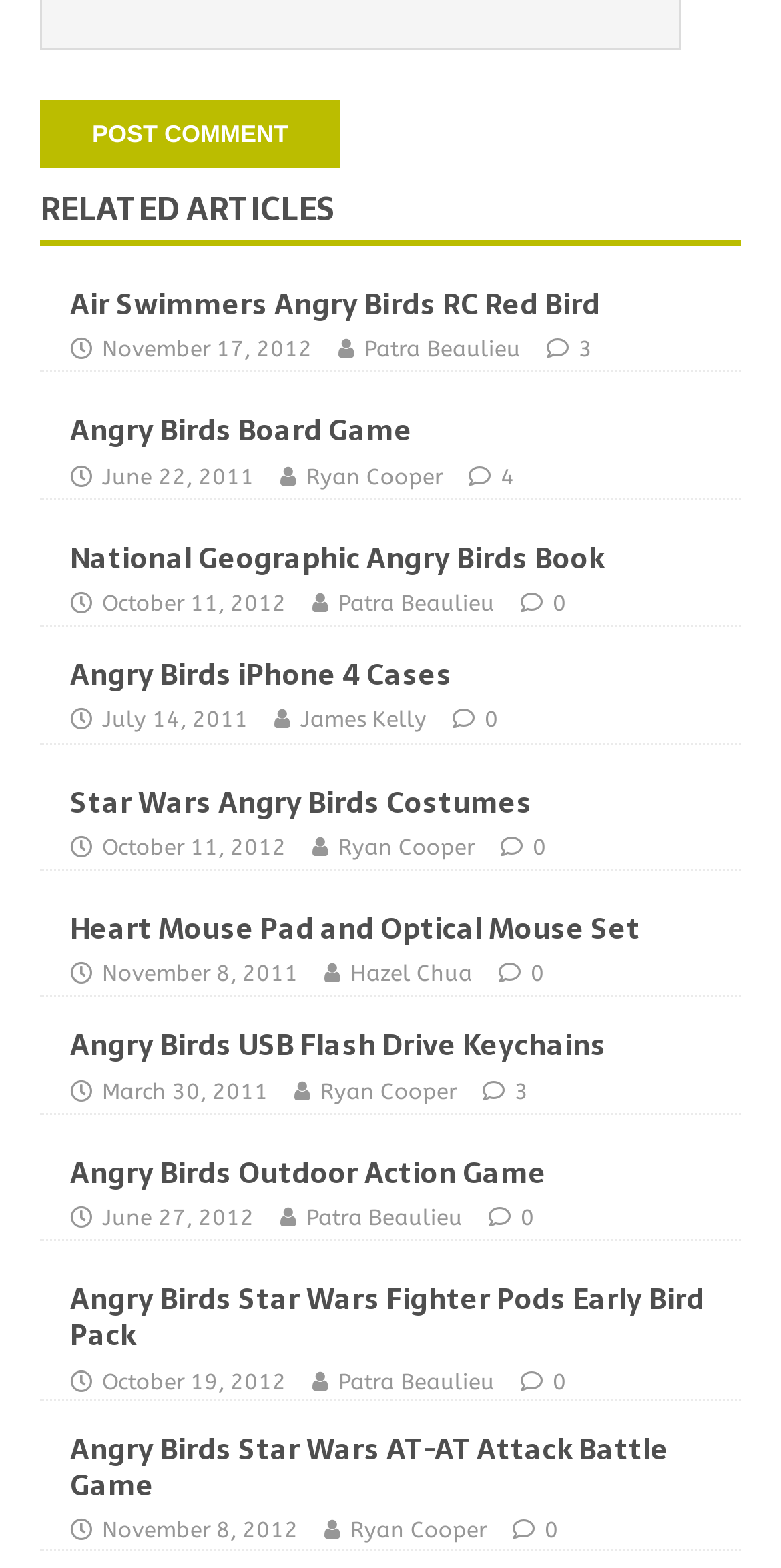Pinpoint the bounding box coordinates of the clickable element to carry out the following instruction: "Check out National Geographic Angry Birds Book."

[0.09, 0.342, 0.774, 0.37]